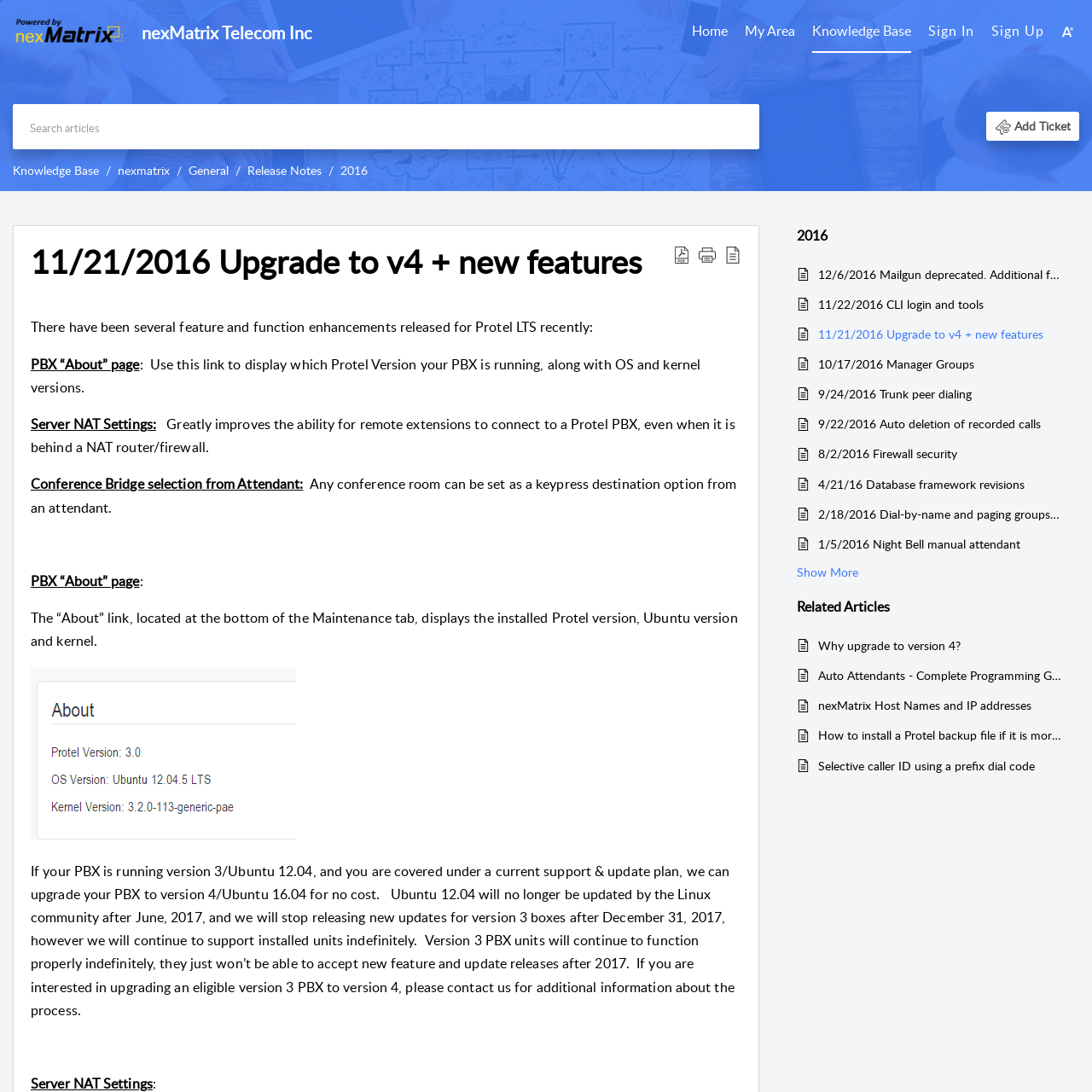Examine the image and give a thorough answer to the following question:
What is the benefit of upgrading to version 4?

The webpage mentions that Ubuntu 12.04 will no longer be updated by the Linux community after June, 2017, and that version 3 PBX units will continue to function properly indefinitely, but won't be able to accept new feature and update releases after 2017. This implies that upgrading to version 4 will provide improved security and support for new features and updates.